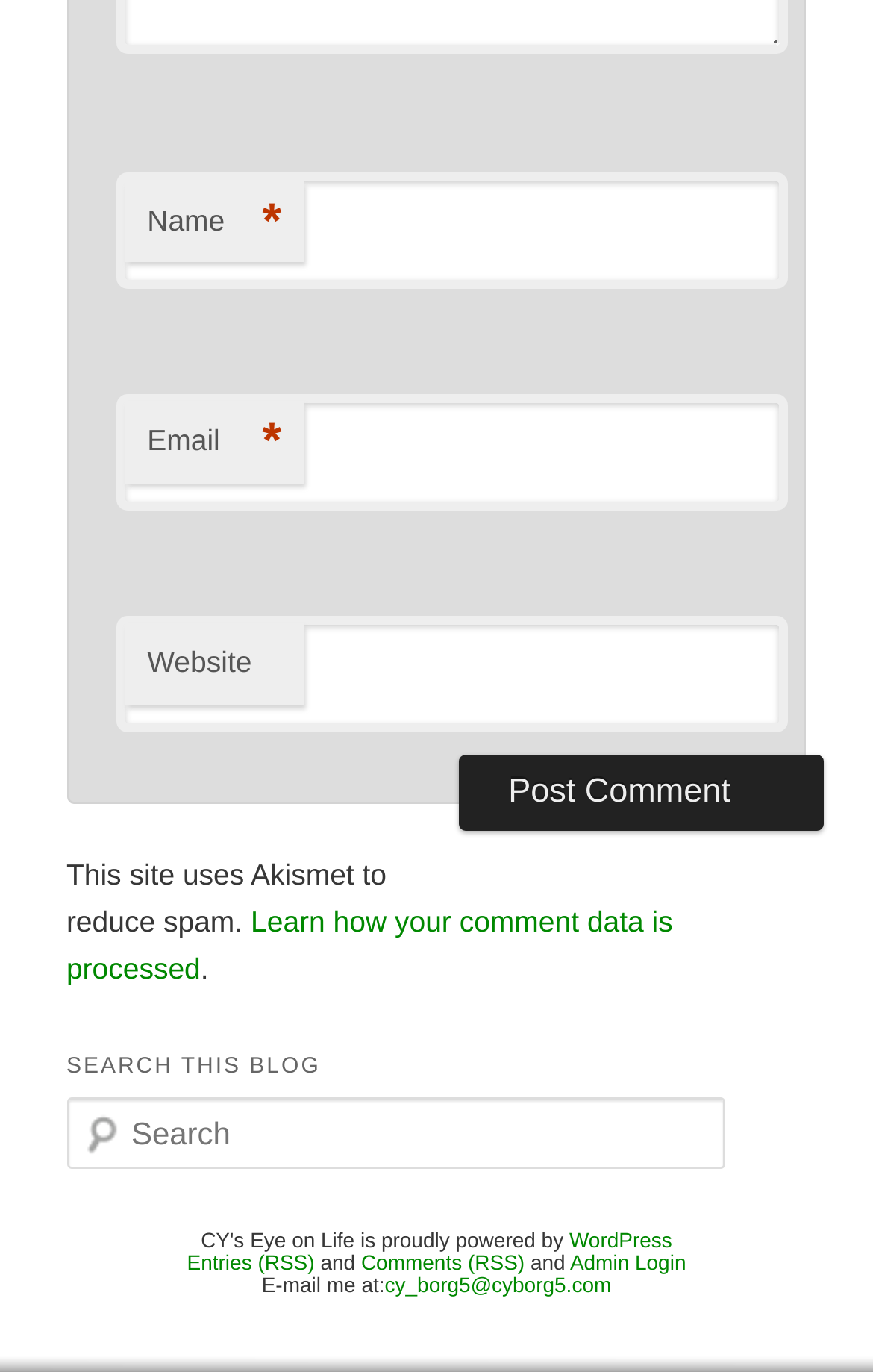Please locate the bounding box coordinates of the element that should be clicked to achieve the given instruction: "Input your email".

[0.133, 0.287, 0.902, 0.372]